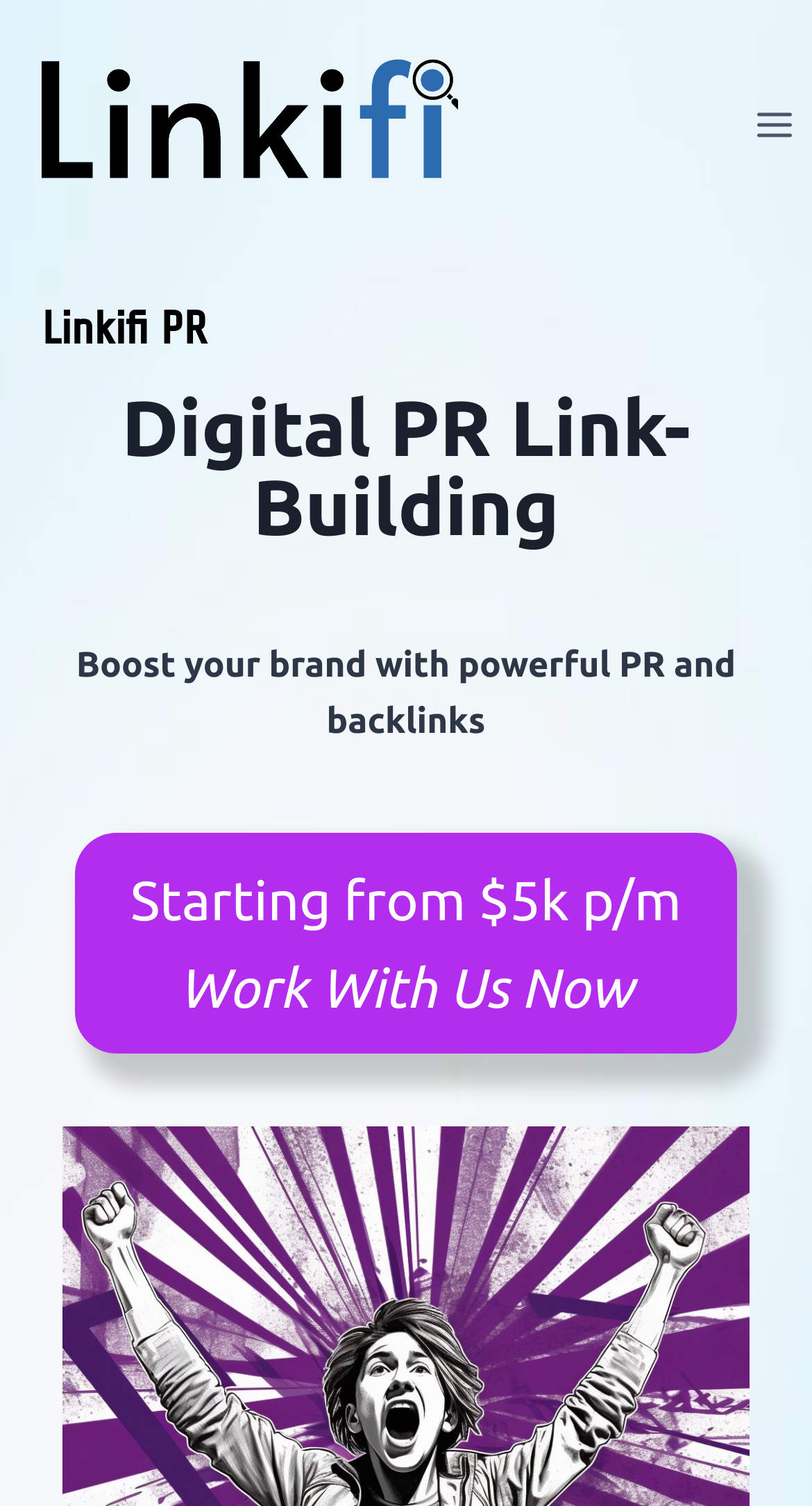Please answer the following question using a single word or phrase: 
What is the topic of the webpage?

Digital PR link building